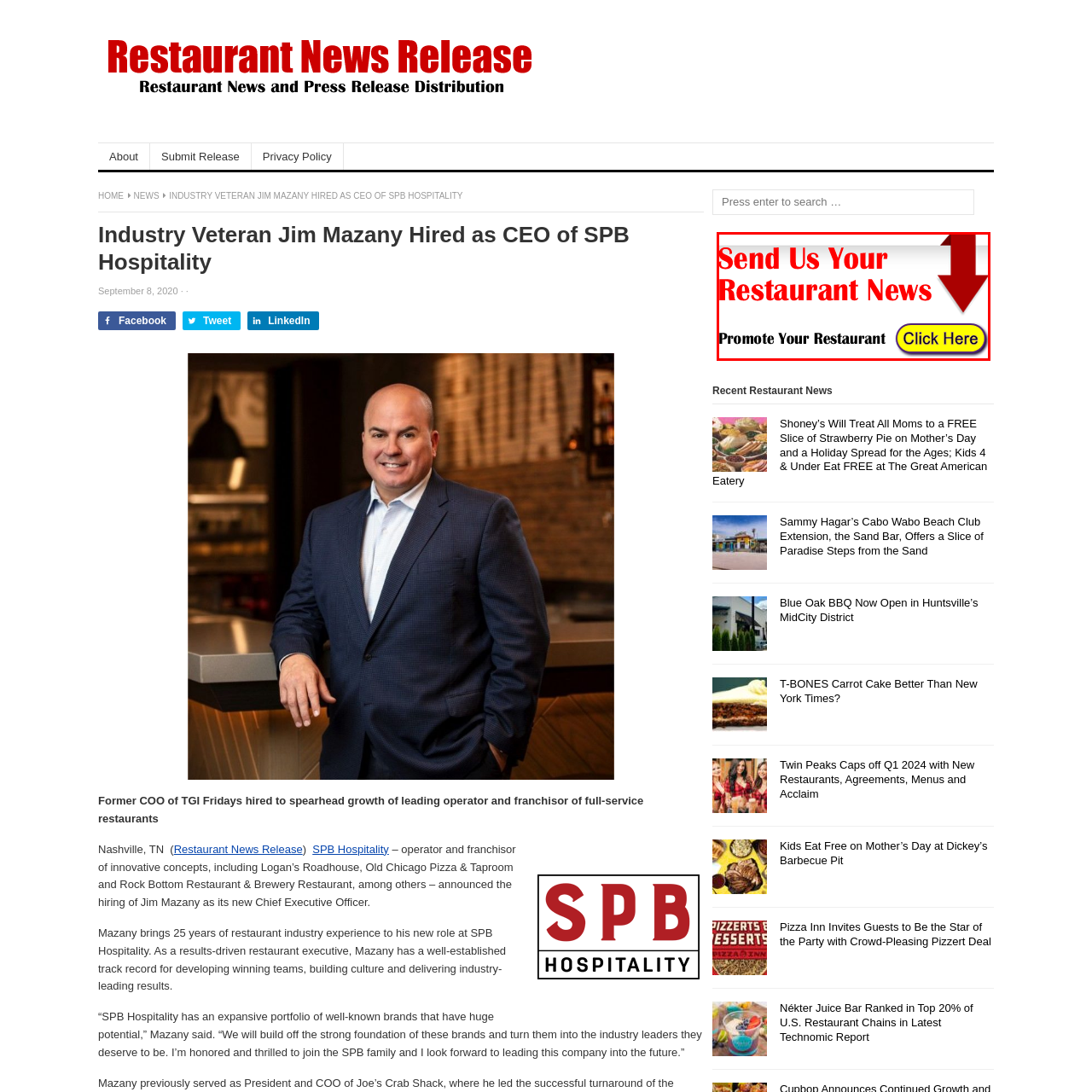What is the goal of the banner?
Observe the image within the red bounding box and formulate a detailed response using the visual elements present.

The banner serves as a crucial marketing tool aimed at enhancing visibility for restaurants by encouraging them to engage with the platform, with the accompanying text 'Promote Your Restaurant' further emphasizing its purpose.